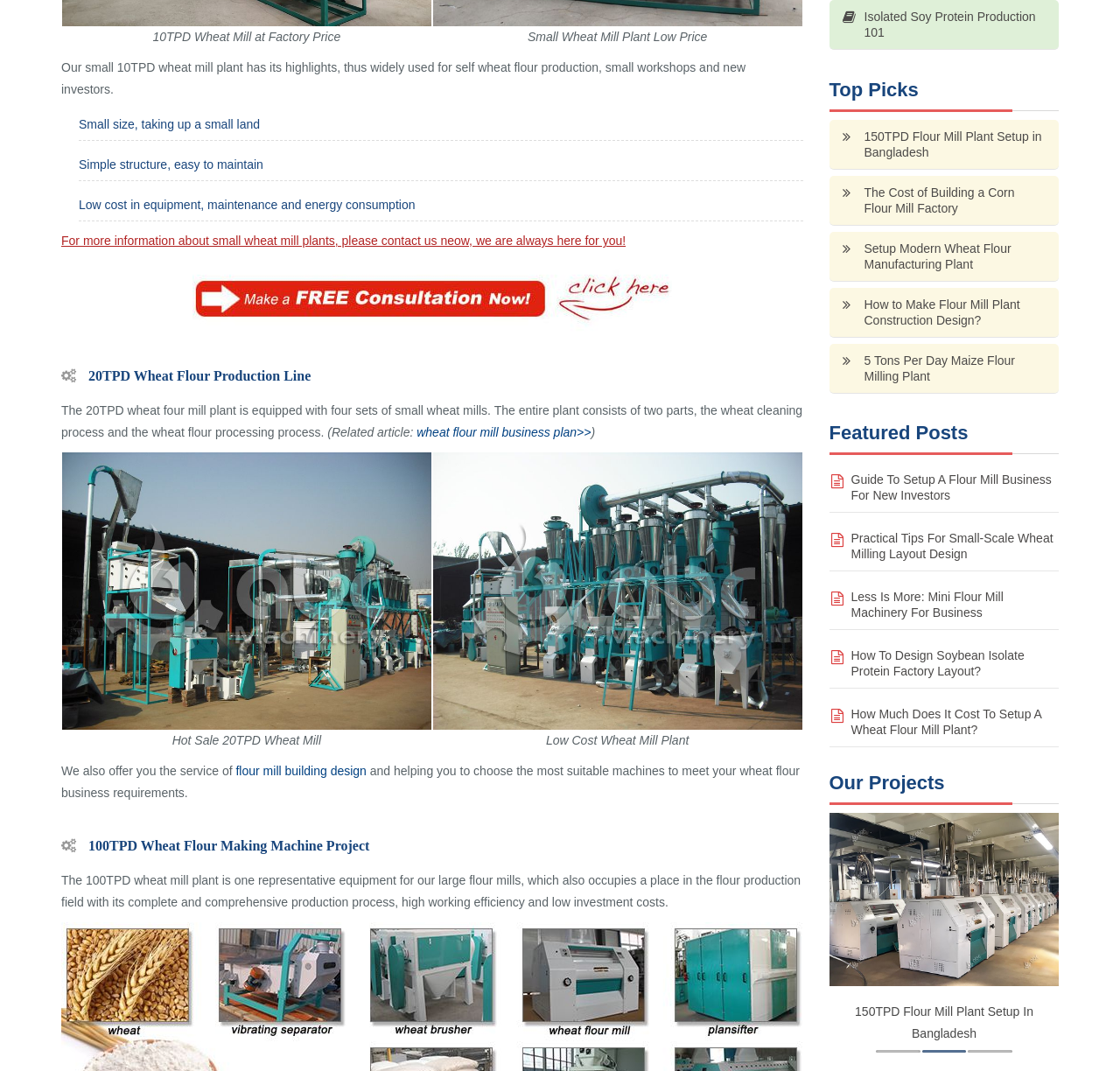What service is offered to help with wheat flour business requirements?
Carefully analyze the image and provide a thorough answer to the question.

The service offered to help with wheat flour business requirements is mentioned in the link element with ID 198, which states 'flour mill building design'. This is also supported by the surrounding StaticText elements with IDs 197 and 199, which mention that the service is offered to help with choosing the most suitable machines to meet wheat flour business requirements.